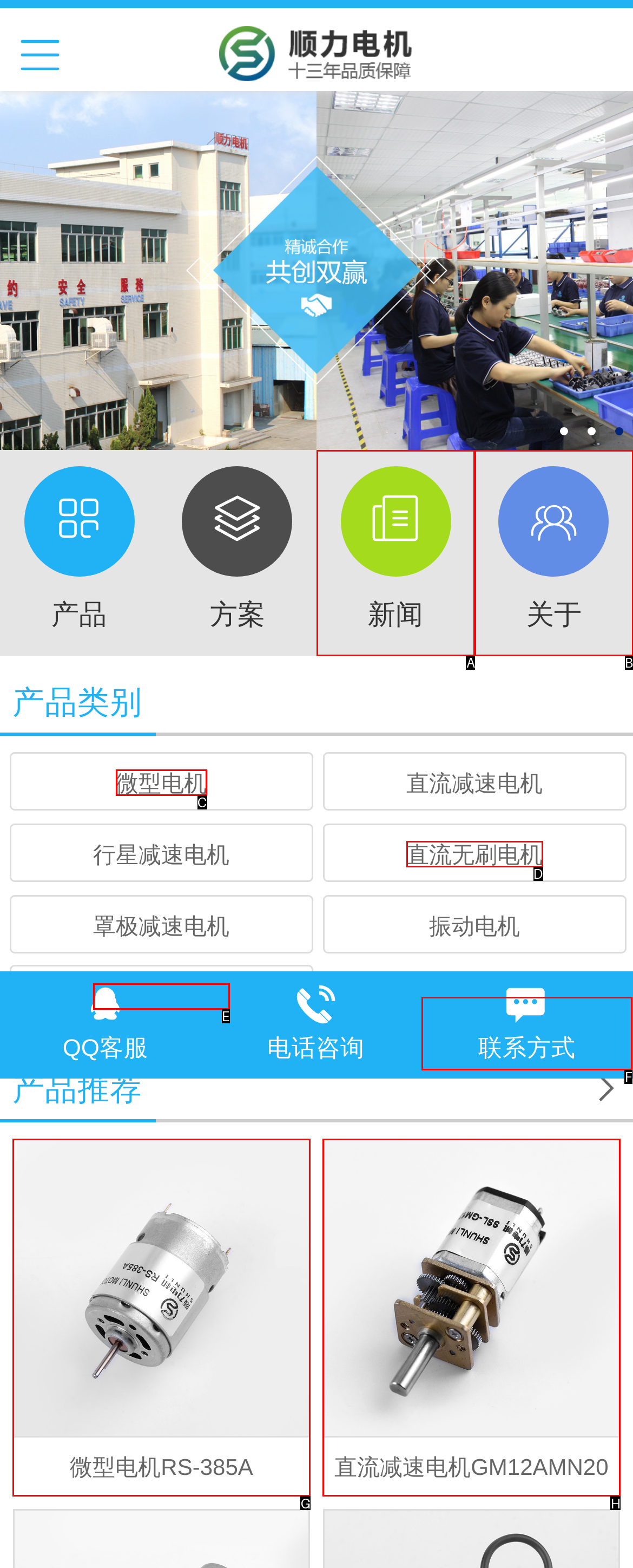Find the option that matches this description: 新闻
Provide the matching option's letter directly.

A